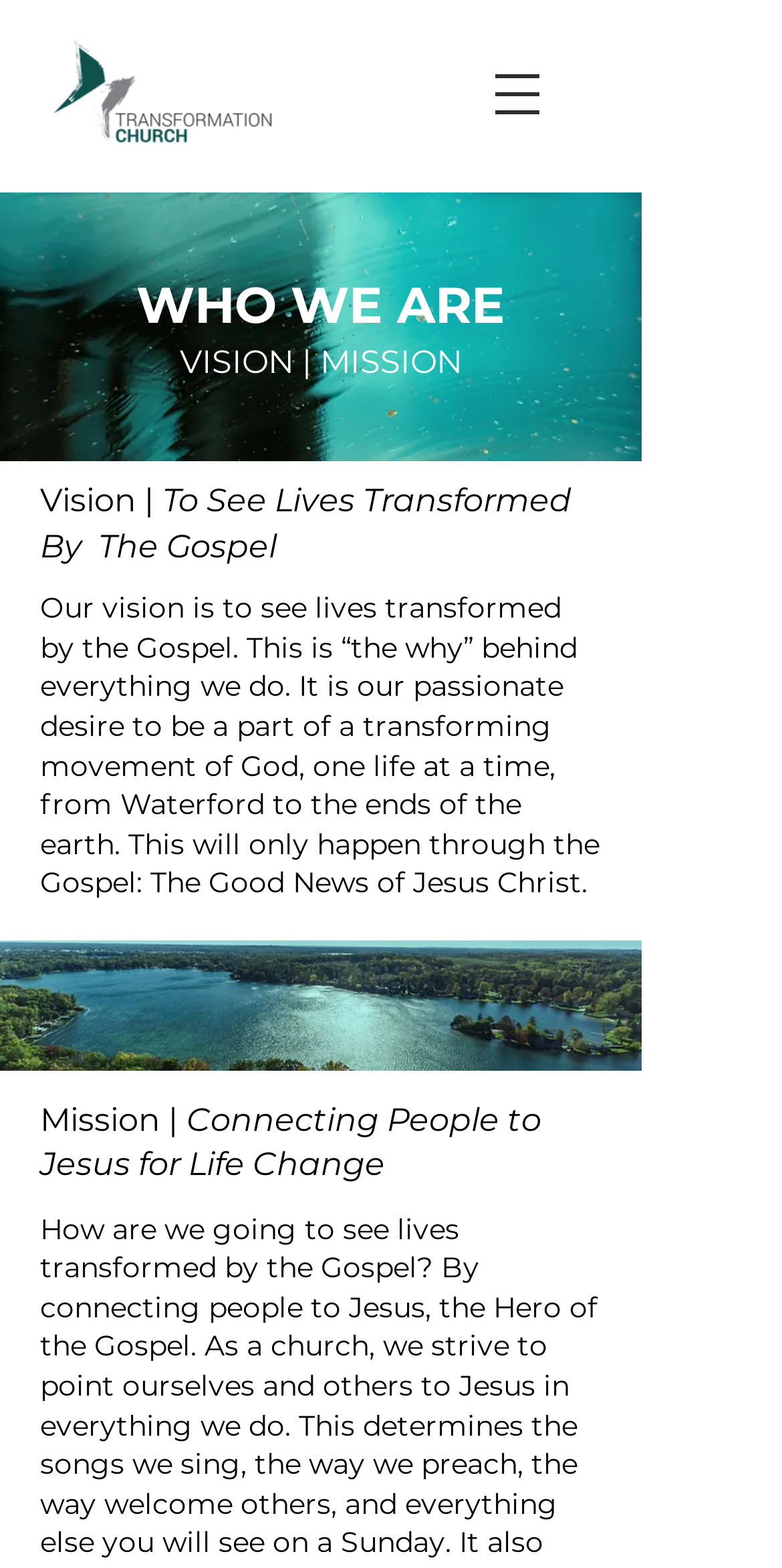Using the given element description, provide the bounding box coordinates (top-left x, top-left y, bottom-right x, bottom-right y) for the corresponding UI element in the screenshot: aria-label="Open navigation menu"

[0.603, 0.029, 0.718, 0.091]